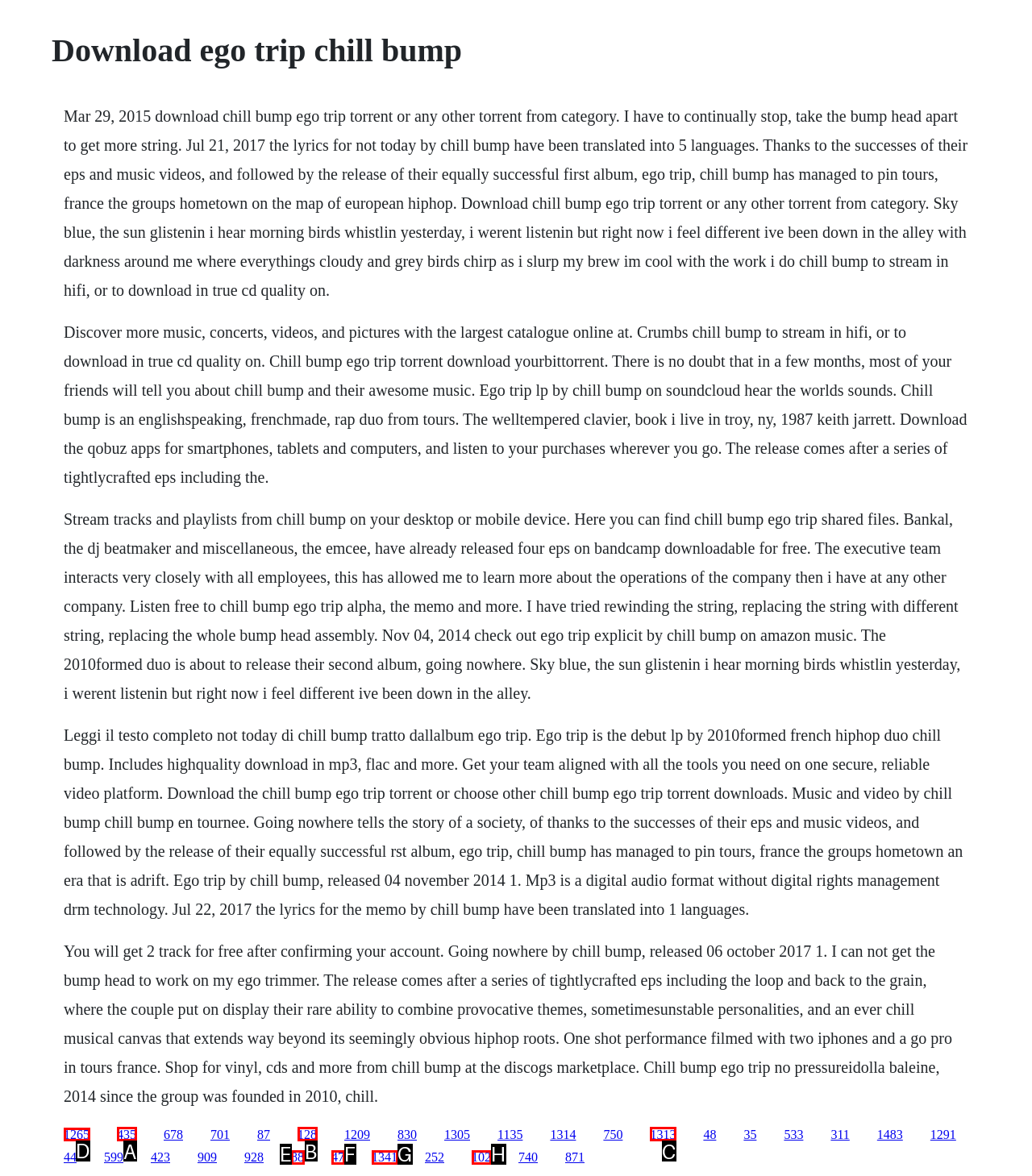Indicate which HTML element you need to click to complete the task: Click the link to download ego trip chill bump torrent. Provide the letter of the selected option directly.

D